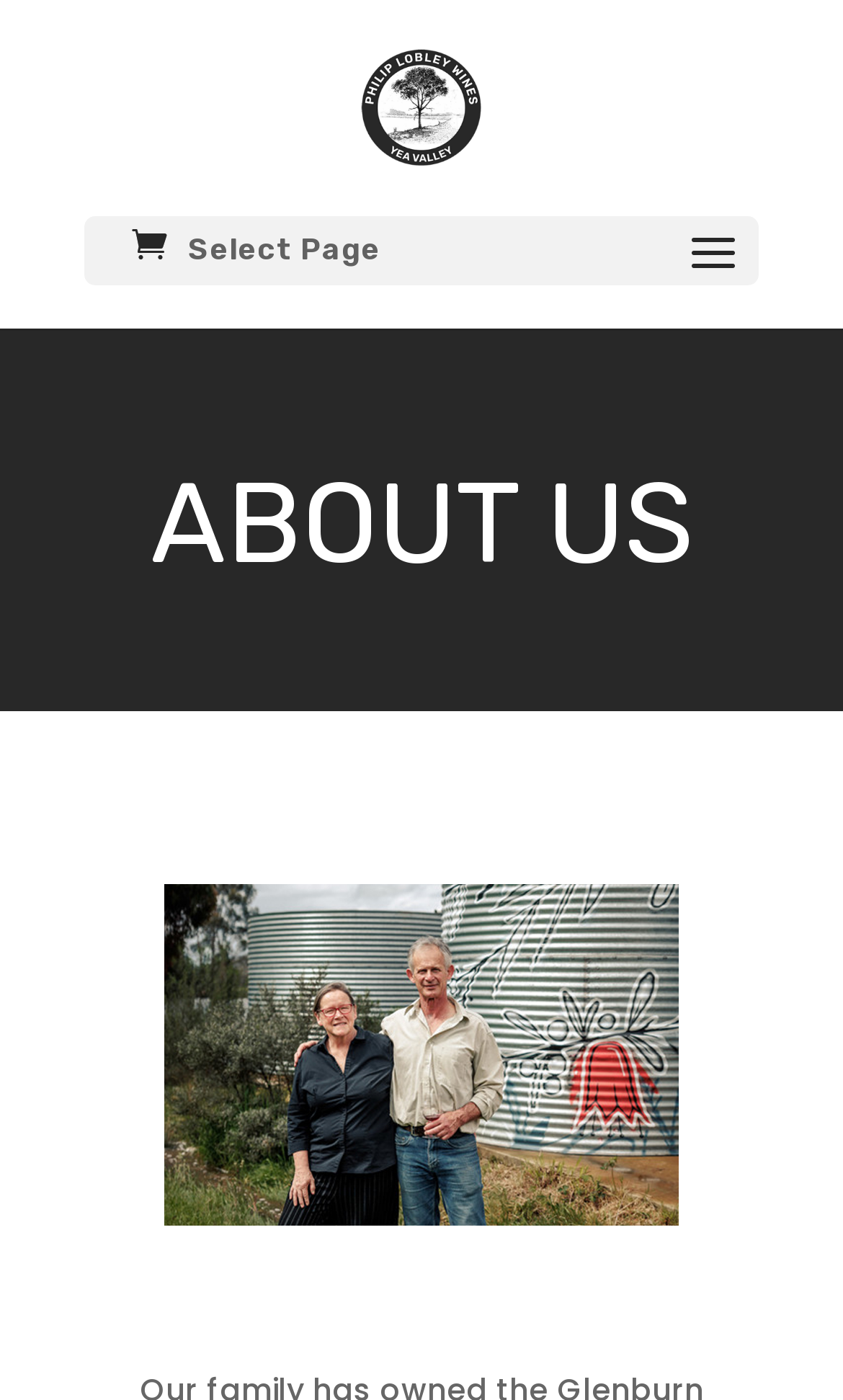Provide the bounding box coordinates of the HTML element described as: "alt="Philip Lobley Wines"". The bounding box coordinates should be four float numbers between 0 and 1, i.e., [left, top, right, bottom].

[0.423, 0.063, 0.577, 0.089]